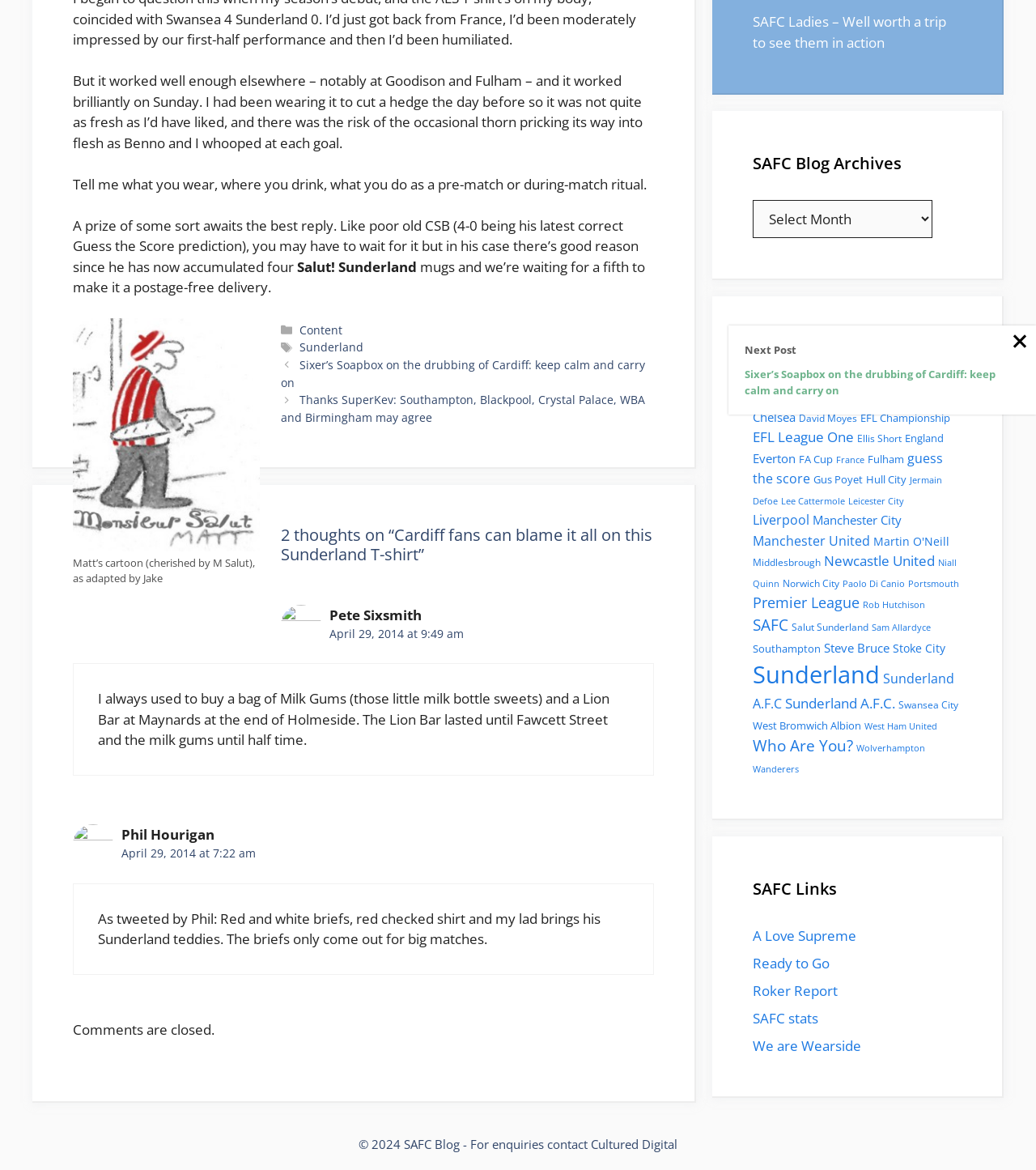Identify the bounding box for the described UI element. Provide the coordinates in (top-left x, top-left y, bottom-right x, bottom-right y) format with values ranging from 0 to 1: David Moyes

[0.771, 0.351, 0.827, 0.363]